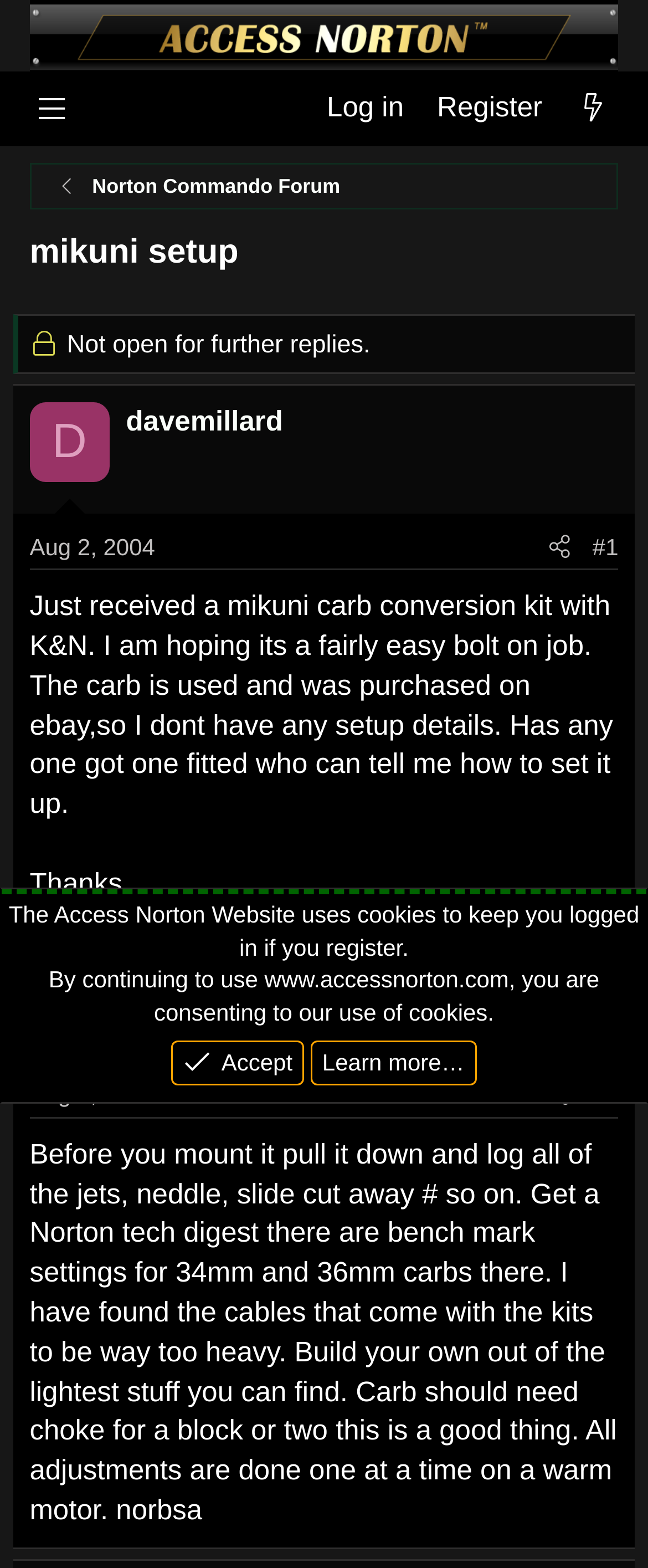Use a single word or phrase to answer the question:
How many replies are there in the discussion?

2